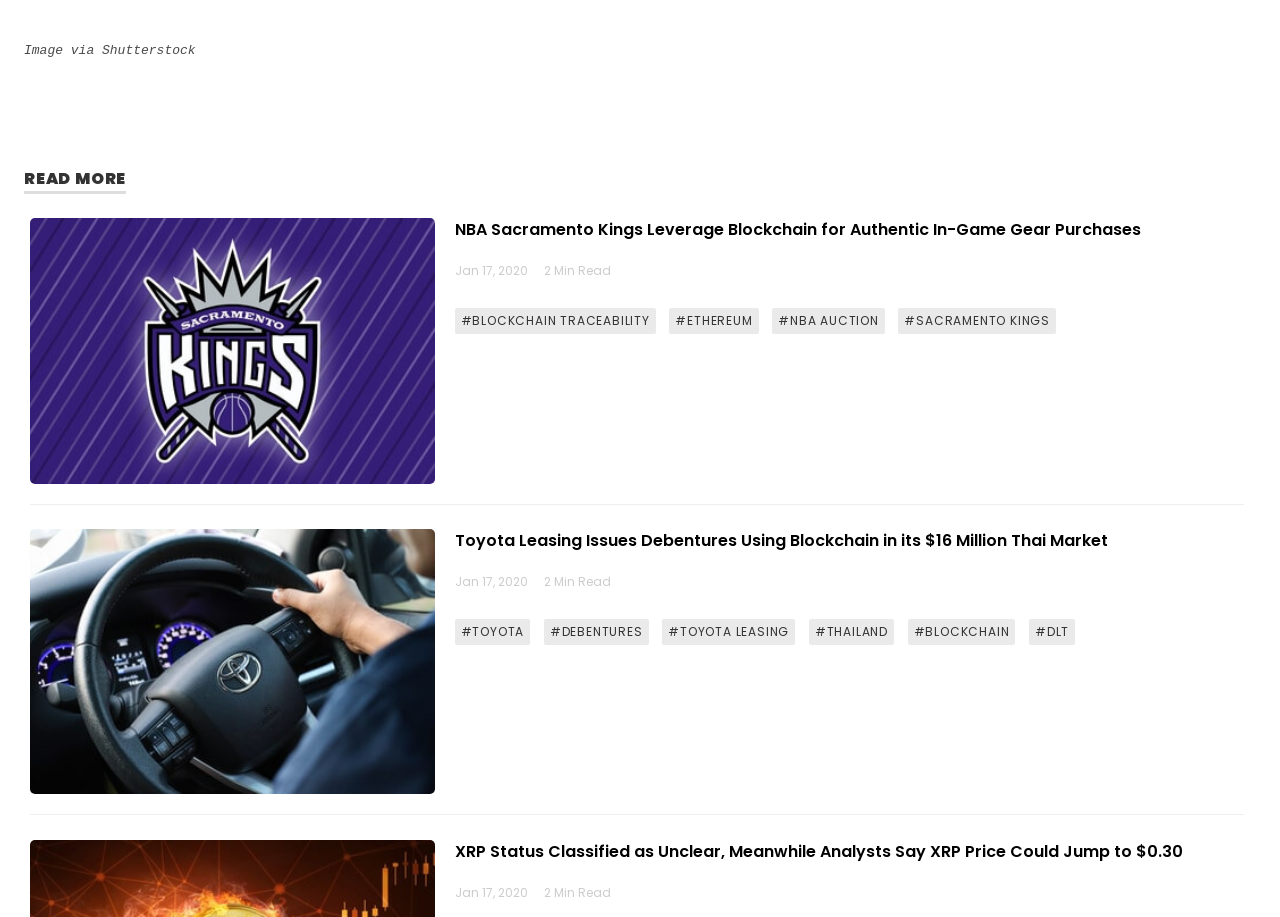Determine the bounding box coordinates for the clickable element required to fulfill the instruction: "View article about Toyota leasing issues debentures using blockchain in its $16 million Thai market". Provide the coordinates as four float numbers between 0 and 1, i.e., [left, top, right, bottom].

[0.355, 0.577, 0.865, 0.603]